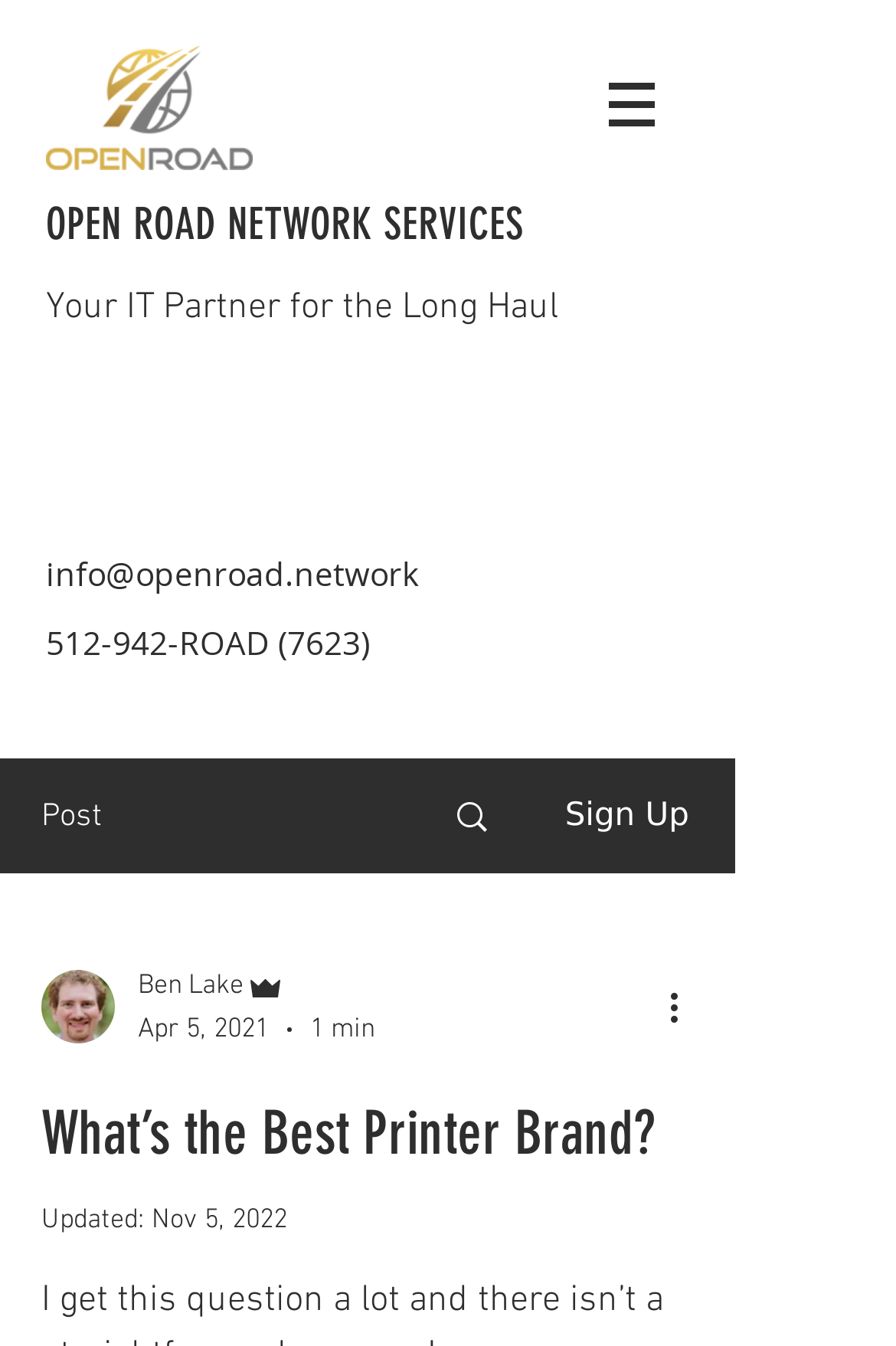What is the contact email?
Answer briefly with a single word or phrase based on the image.

info@openroad.network